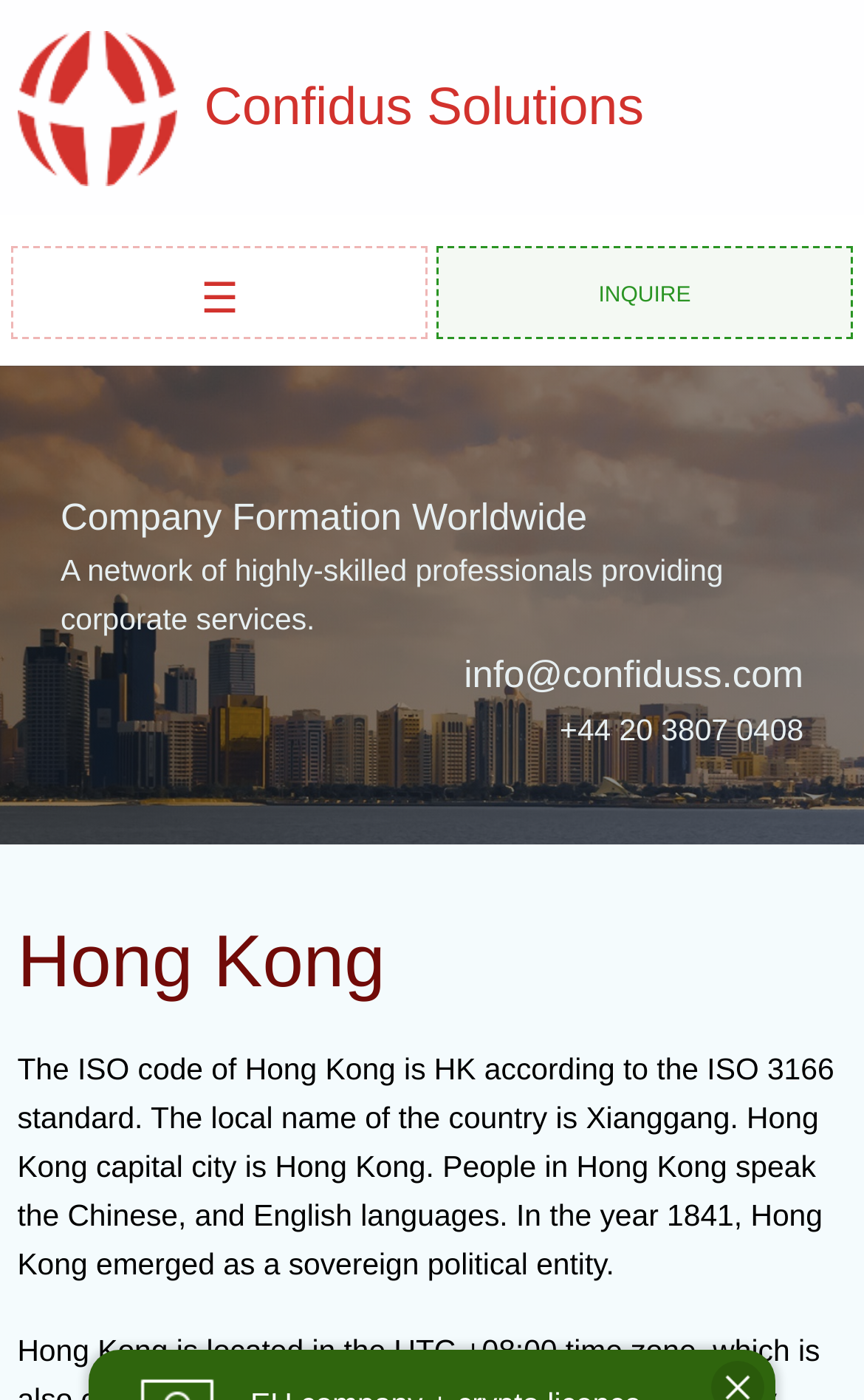Given the element description, predict the bounding box coordinates in the format (top-left x, top-left y, bottom-right x, bottom-right y). Make sure all values are between 0 and 1. Here is the element description: Inquire

[0.505, 0.175, 0.987, 0.242]